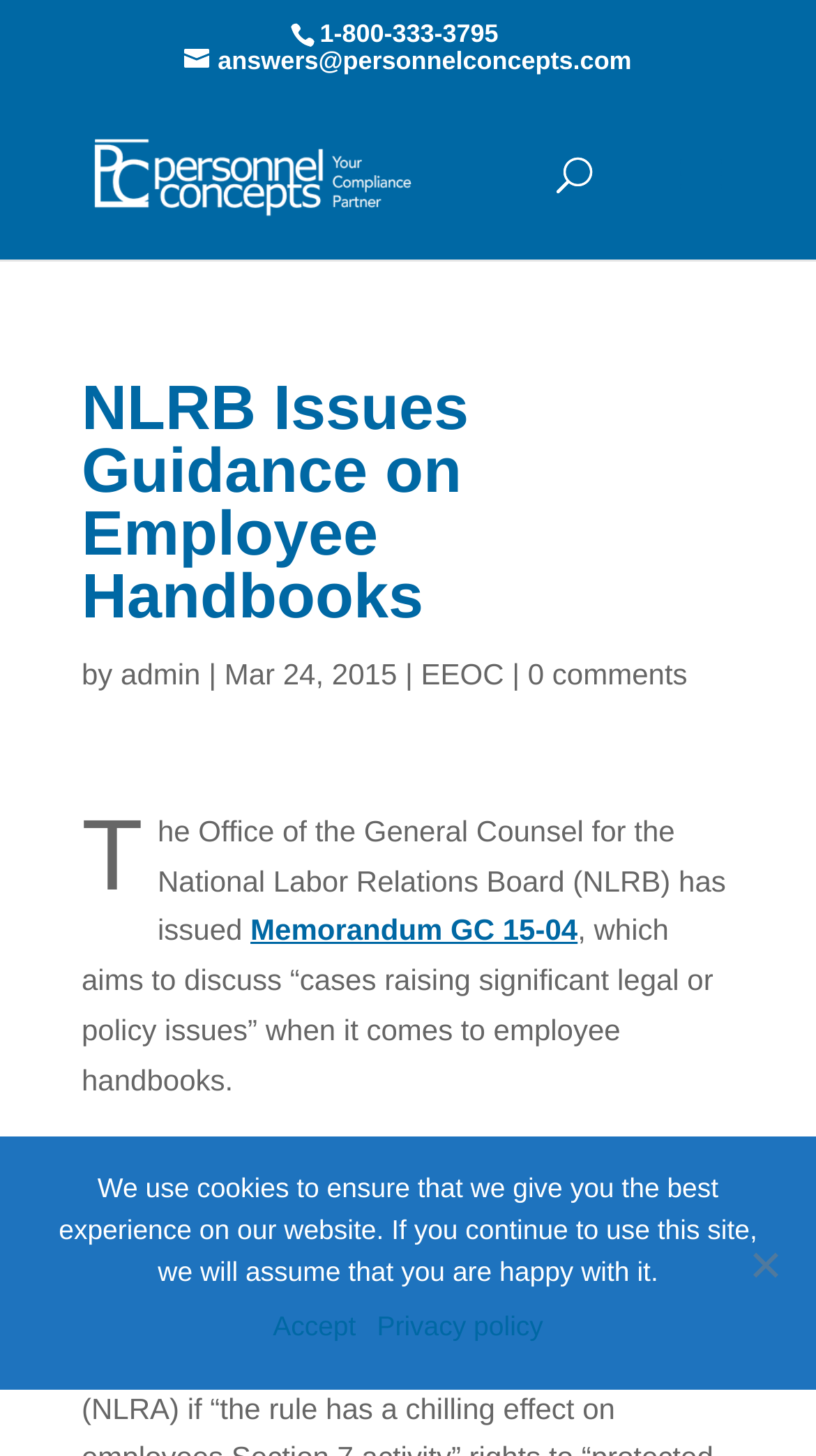Answer the question briefly using a single word or phrase: 
What is the title of the memorandum issued by NLRB?

Memorandum GC 15-04